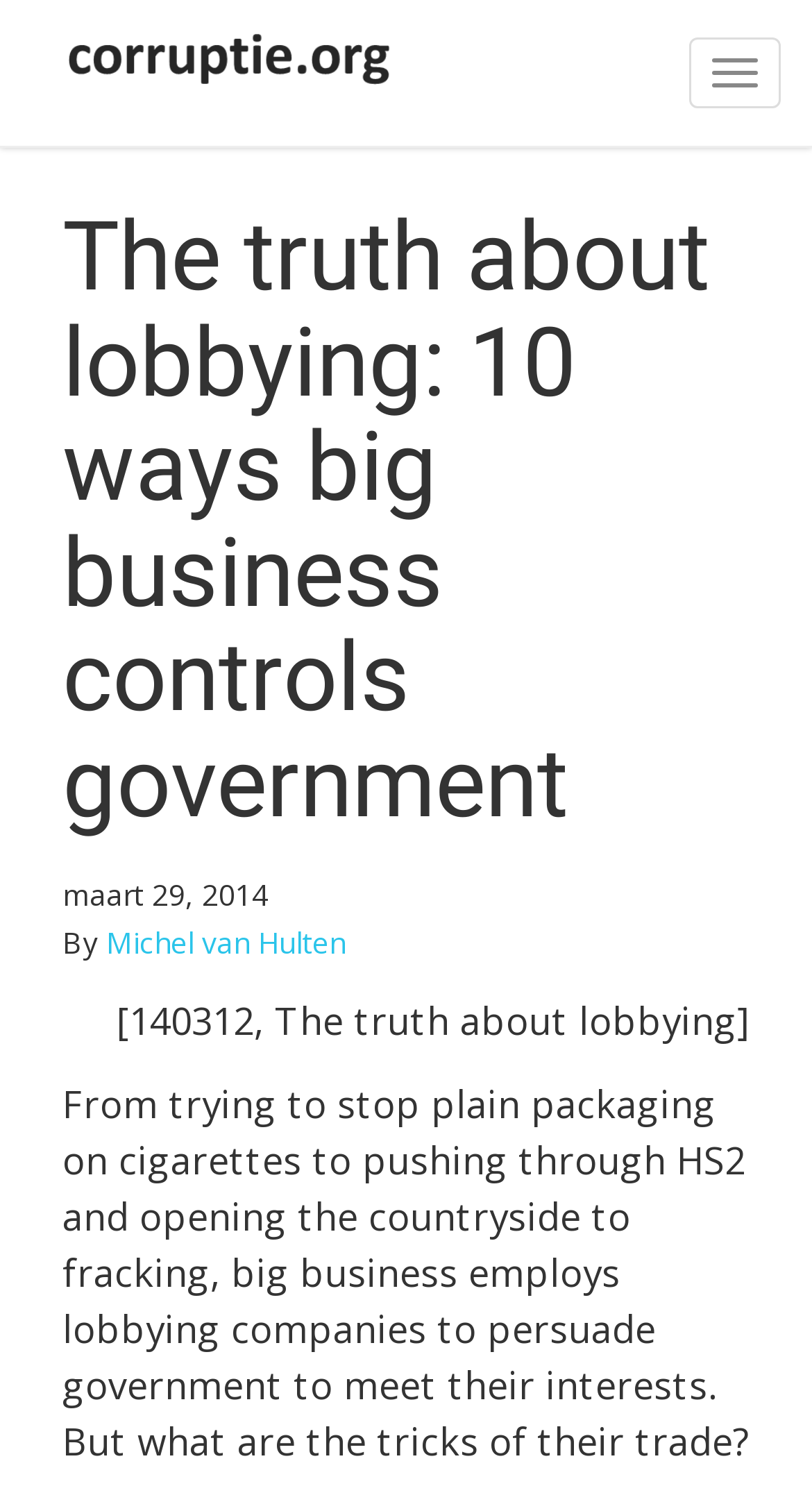Refer to the image and provide an in-depth answer to the question: 
When was the article published?

The date of publication is mentioned in the text as 'maart 29, 2014', which translates to March 29, 2014.